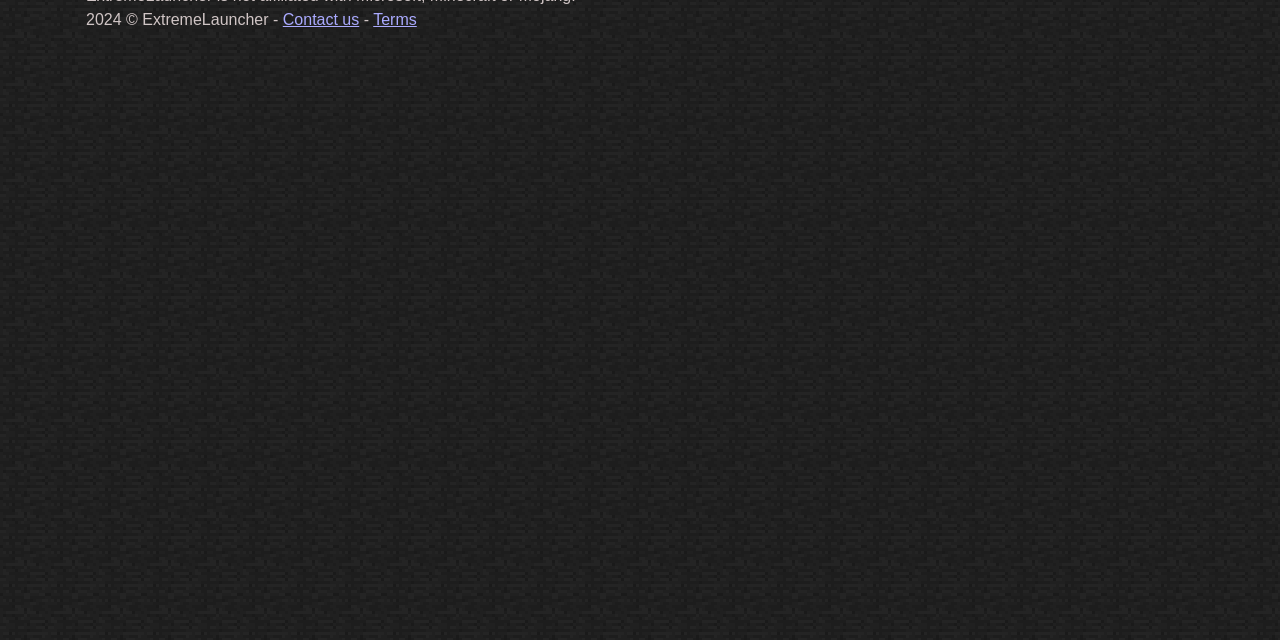Given the element description, predict the bounding box coordinates in the format (top-left x, top-left y, bottom-right x, bottom-right y). Make sure all values are between 0 and 1. Here is the element description: Terms

[0.292, 0.017, 0.326, 0.043]